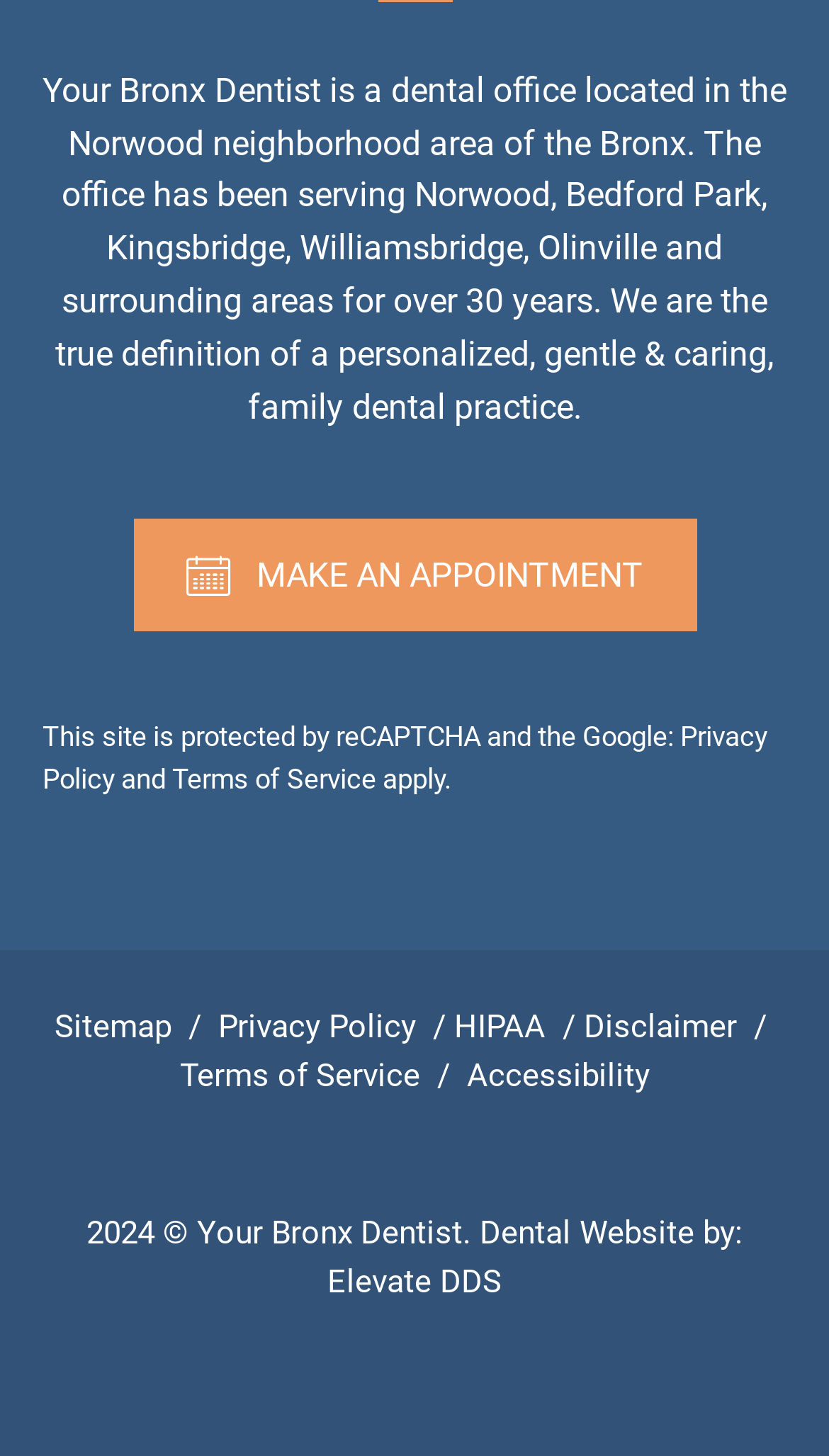Answer the question below with a single word or a brief phrase: 
What is the location of the dental office?

Norwood neighborhood area of the Bronx